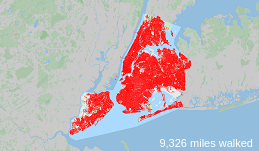Explain in detail what you see in the image.

This image displays a detailed map of New York City, marked prominently in red to indicate the extensive routes traversed during a walking journey. The overlay signifies areas covered by the walker, showcasing a vibrant representation of urban exploration. Beneath the map, a statistic reads "9,326 miles walked," highlighting the considerable distance covered, emphasizing the commitment and dedication to completing each street in the city. The background of the map features topographical elements, providing context to the city's geographical layout.